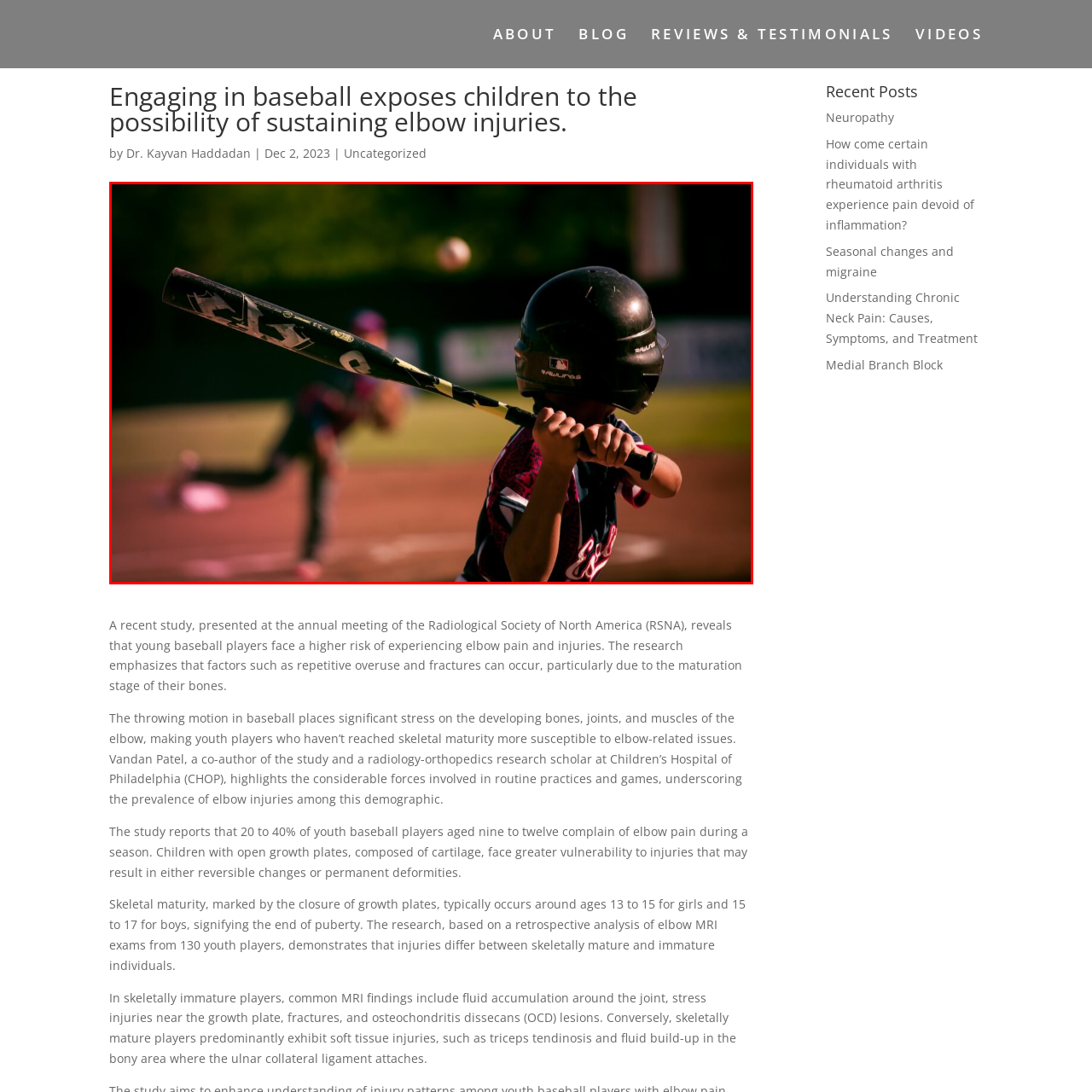Look closely at the image highlighted in red, What type of injuries are associated with repetitive motions in baseball? 
Respond with a single word or phrase.

Elbow injuries